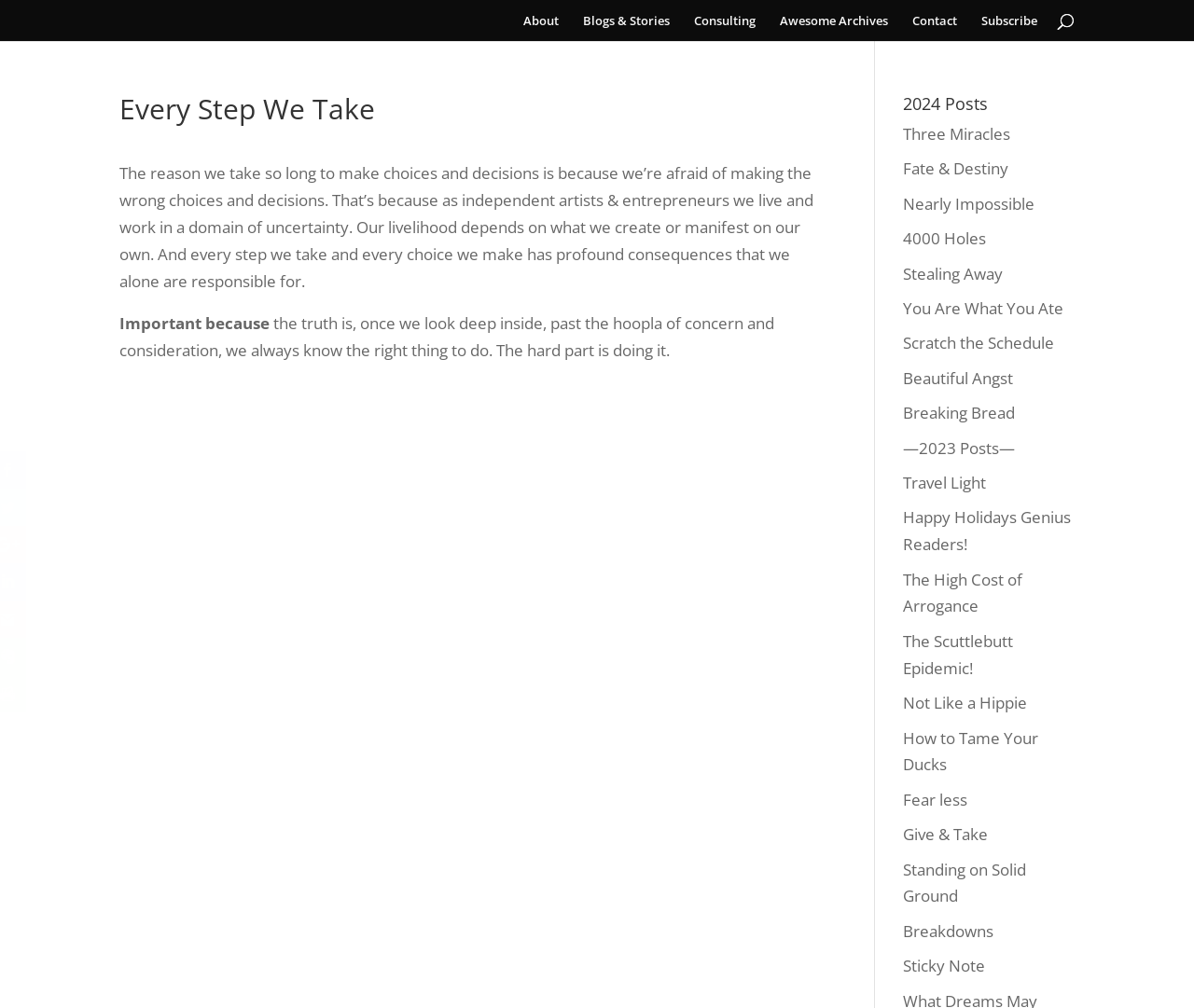Based on the element description "Standing on Solid Ground", predict the bounding box coordinates of the UI element.

[0.756, 0.852, 0.86, 0.9]